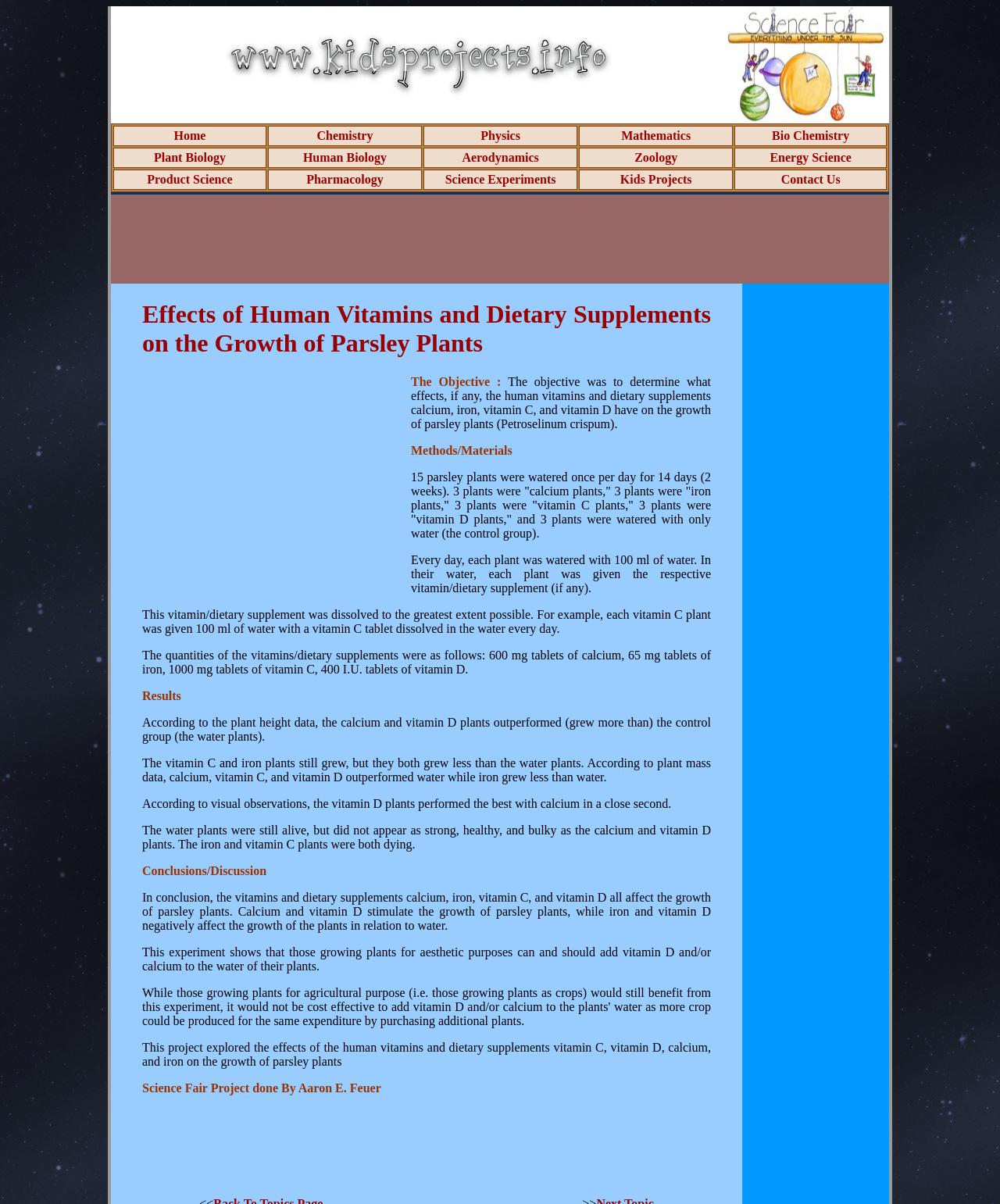Please find the bounding box coordinates of the element that needs to be clicked to perform the following instruction: "Click on the Home link". The bounding box coordinates should be four float numbers between 0 and 1, represented as [left, top, right, bottom].

[0.113, 0.104, 0.266, 0.121]